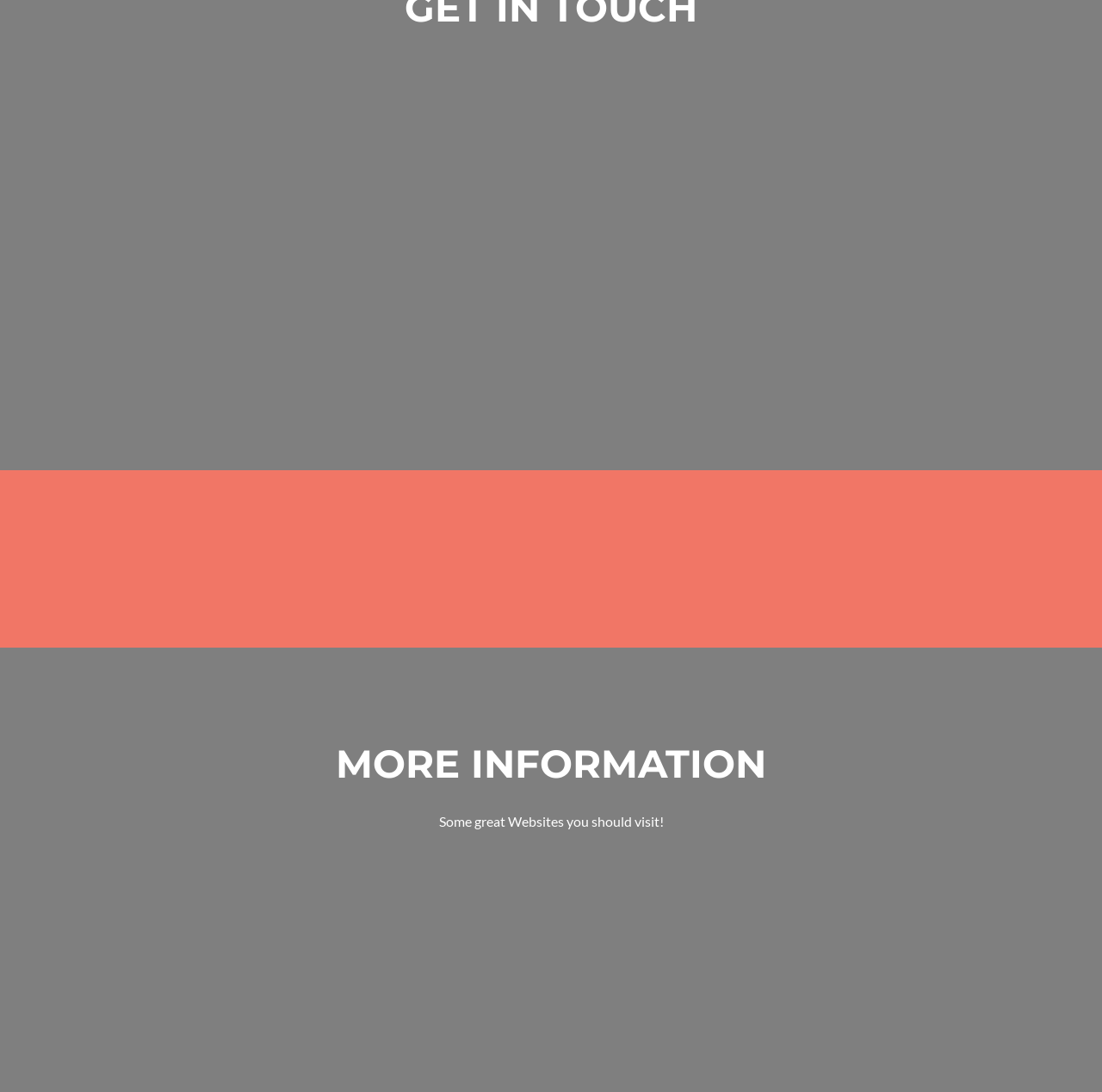Based on the visual content of the image, answer the question thoroughly: What can be done with the links on the website?

The website contains several links with 'VISIT' text, which suggest that clicking on these links will take the user to the respective websites, such as Facebook, Instagram, Youtube, and the partners' websites.